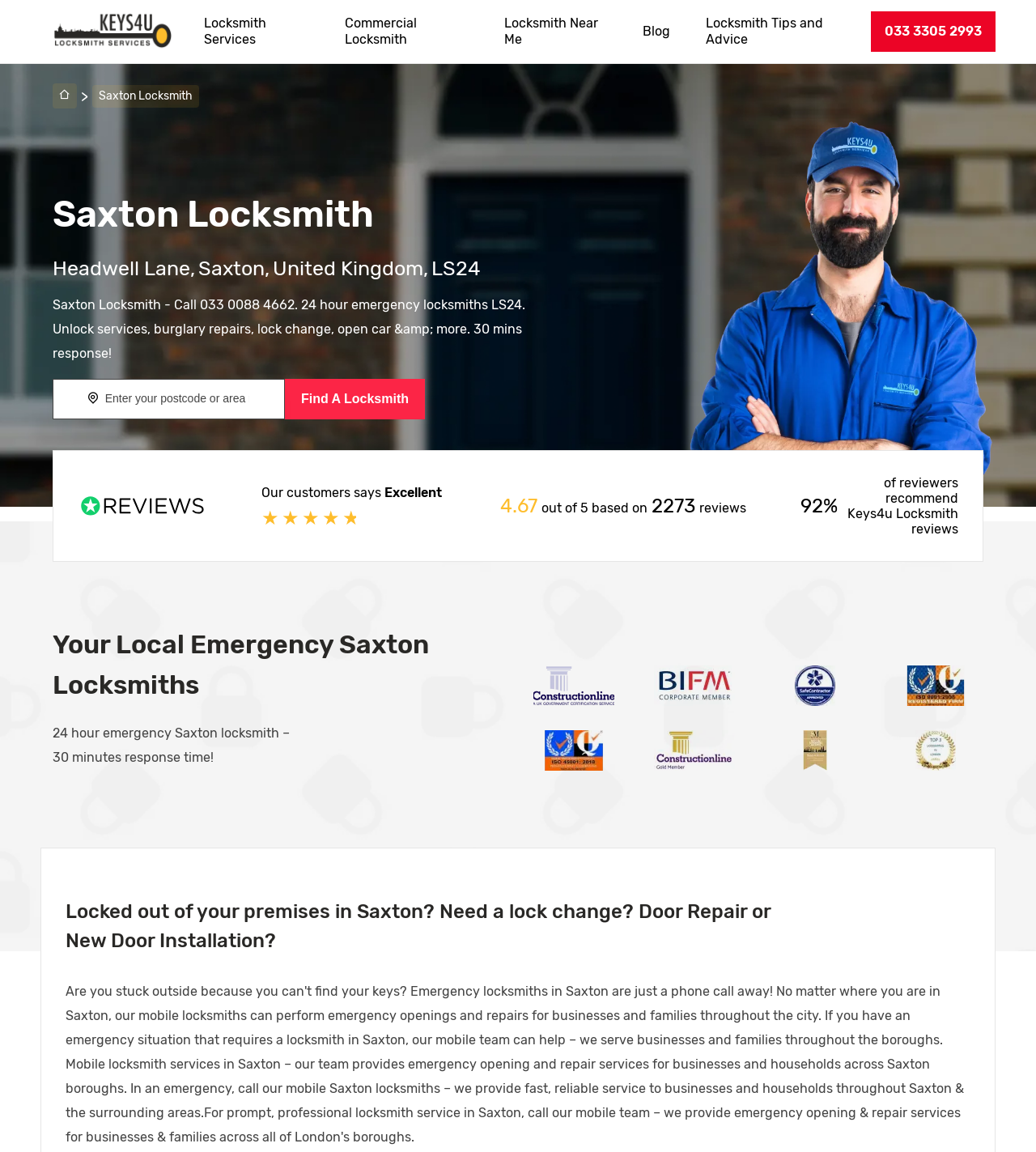Identify the bounding box coordinates of the area you need to click to perform the following instruction: "Click the logo".

[0.051, 0.01, 0.168, 0.045]